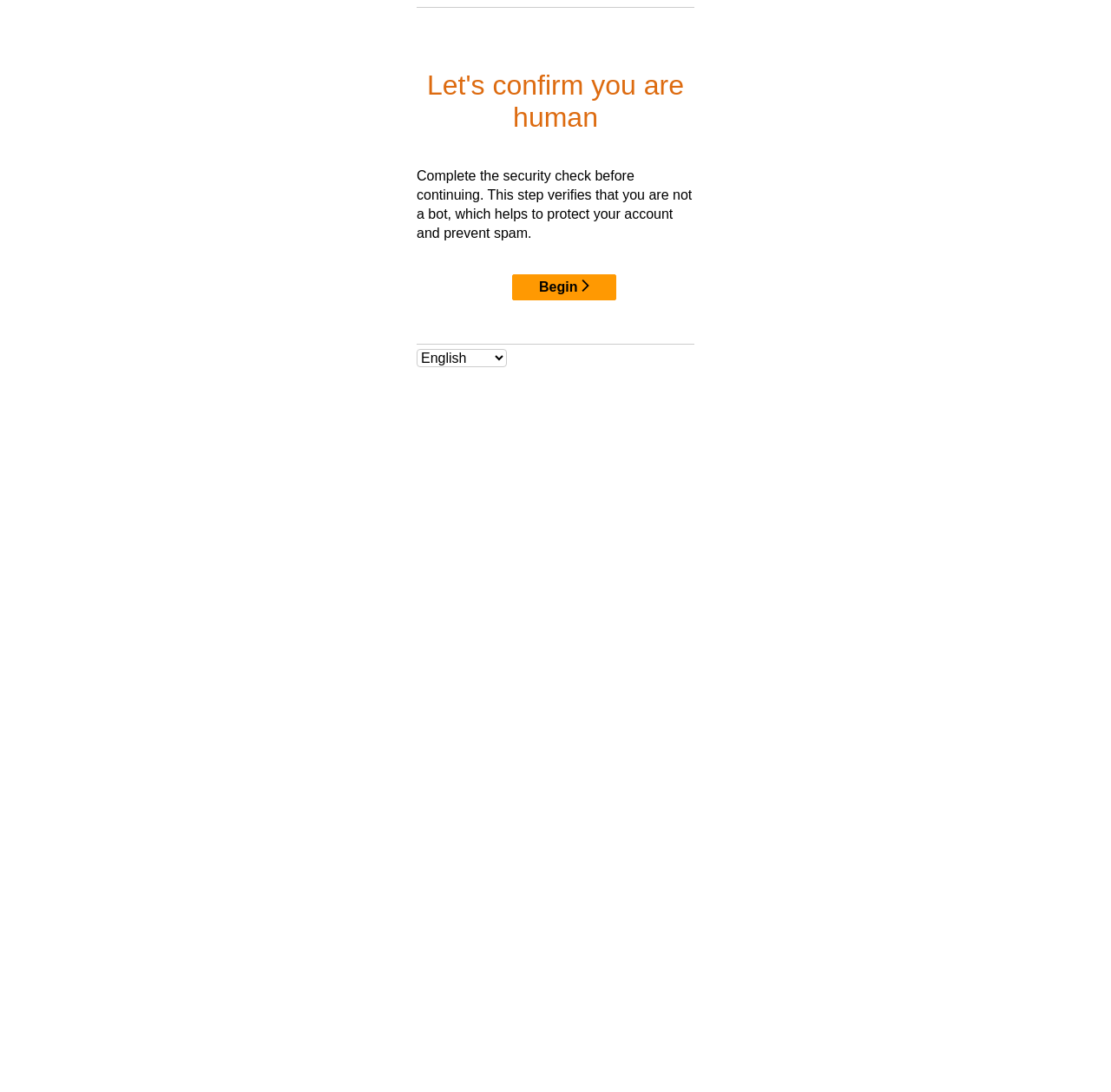Find the bounding box coordinates for the UI element that matches this description: "Leisure Time".

None